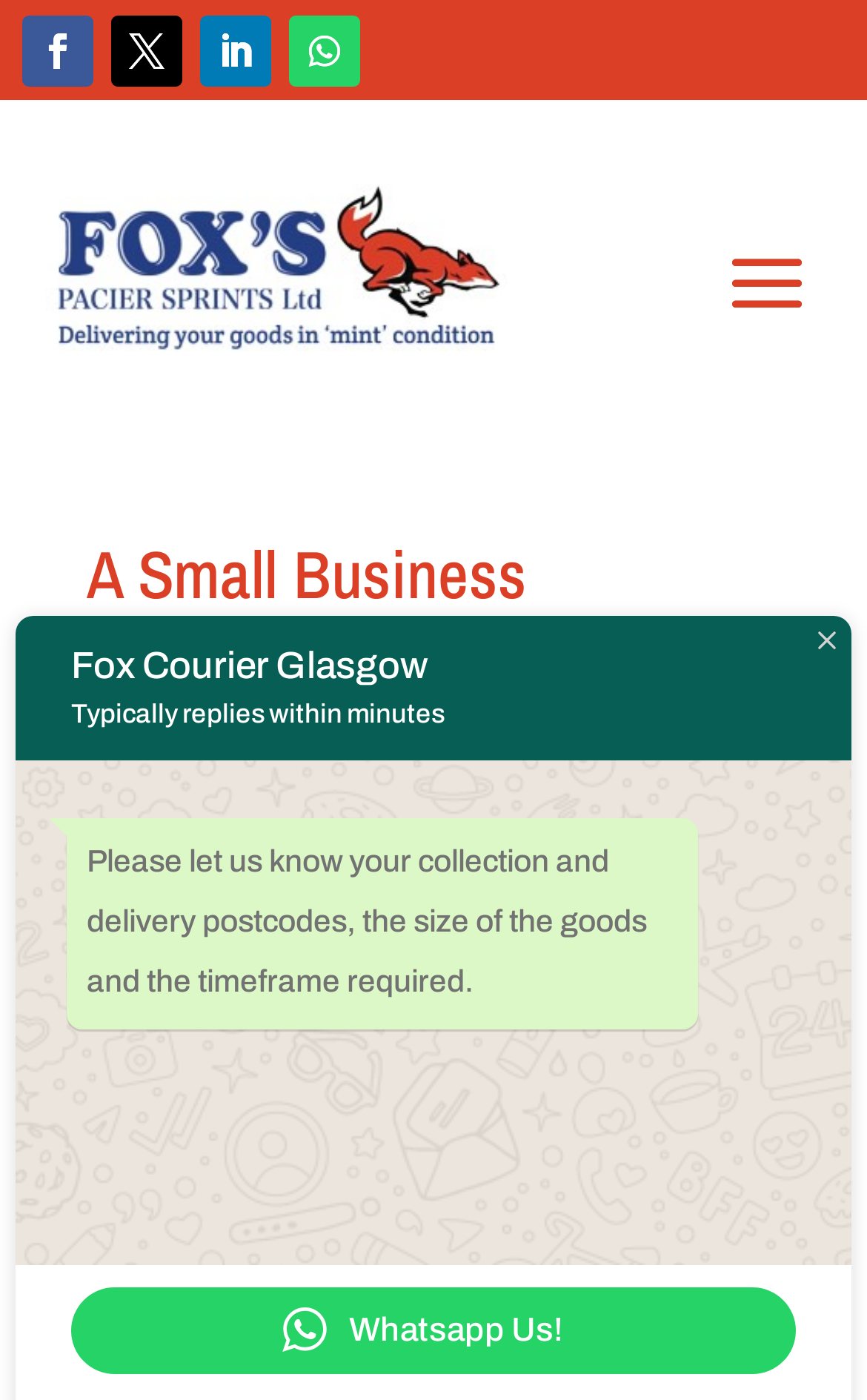Give an extensive and precise description of the webpage.

This webpage is about a small business courier service, specifically Fox's Pacier Sprints. At the top left corner, there are four social media links represented by icons. Below these icons, there is a large image that spans almost the entire width of the page. Above the image, there is a heading that reads "A Small Business Beginners Guide to Courier Services". 

To the right of the heading, there is a byline that includes the author's name, "admin", and the date "Dec 23, 2022". Below the byline, there is a link to "Glasgow Courier News" and another link to "0 comments". 

The main content of the page starts with a paragraph of text that describes the services offered by the courier company. Within this paragraph, there is a link to "couriers Glasgow". 

On the right side of the page, there is a section with the company's name, "Fox Courier Glasgow", and a note that says "Typically replies within minutes". Below this section, there is a call-to-action that asks users to provide their collection and delivery postcodes, the size of the goods, and the timeframe required. 

At the bottom right corner of the page, there is a "Whatsapp Us!" button with a WhatsApp icon next to it. There is also a small image above the button.